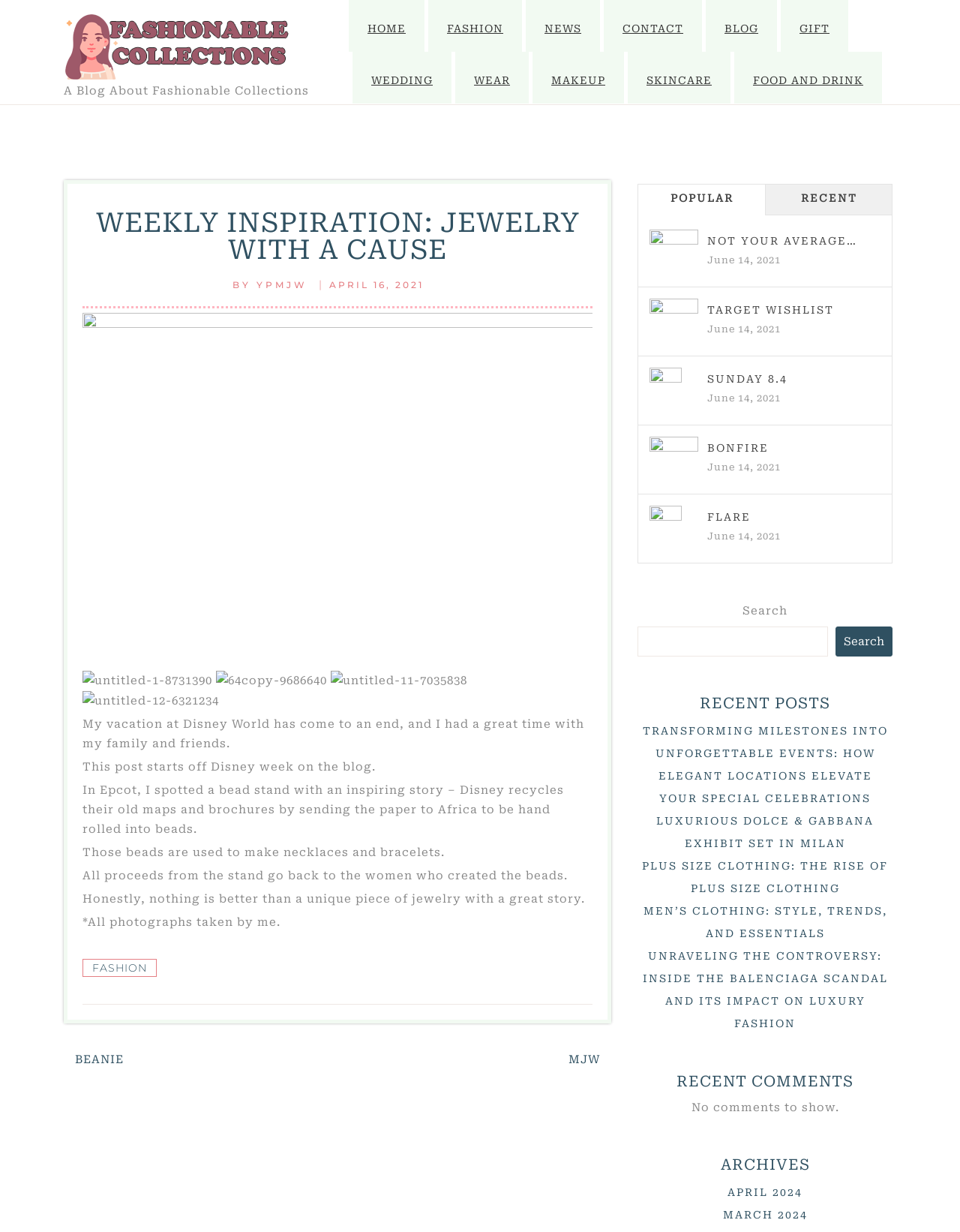Please find the bounding box coordinates of the clickable region needed to complete the following instruction: "Check the 'RECENT COMMENTS' section". The bounding box coordinates must consist of four float numbers between 0 and 1, i.e., [left, top, right, bottom].

[0.664, 0.87, 0.93, 0.885]